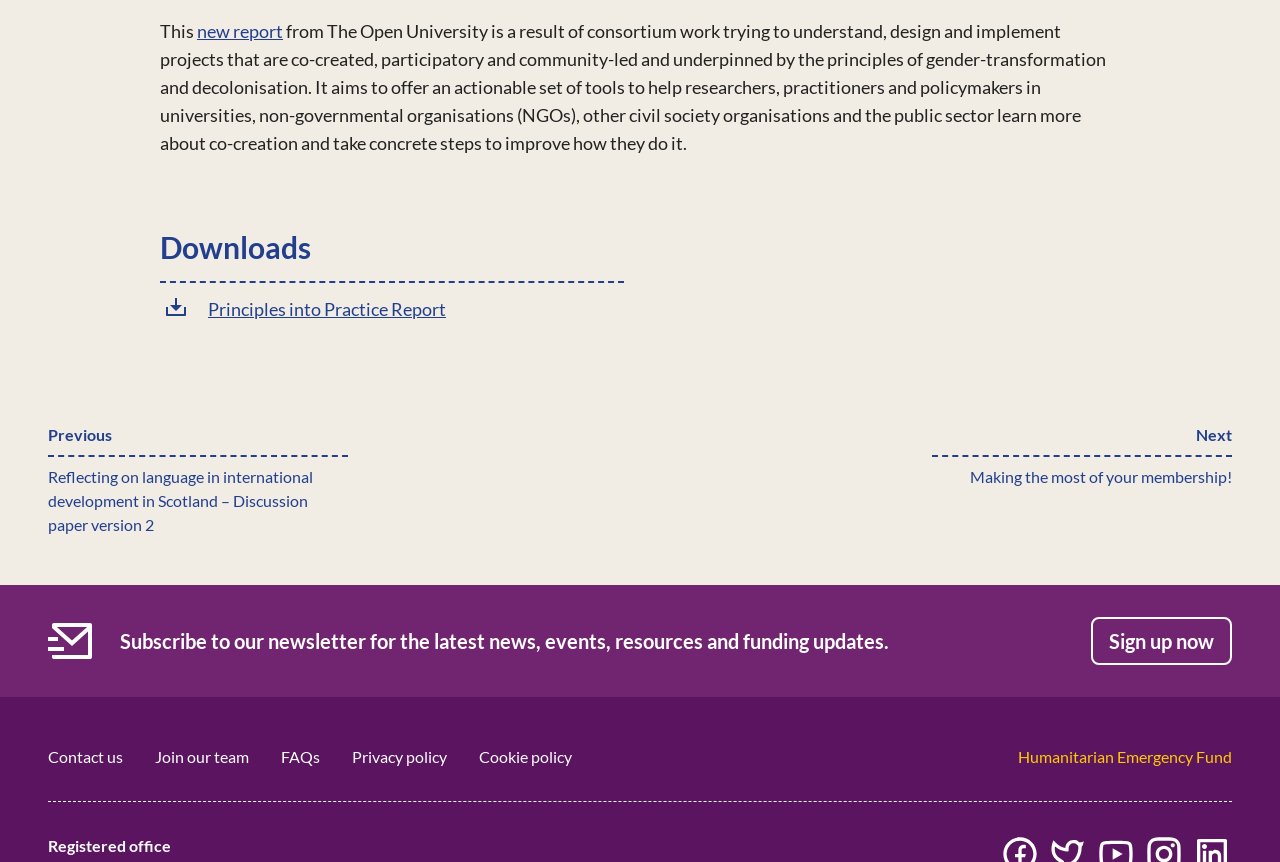Can you show the bounding box coordinates of the region to click on to complete the task described in the instruction: "Contact the team via email"?

None